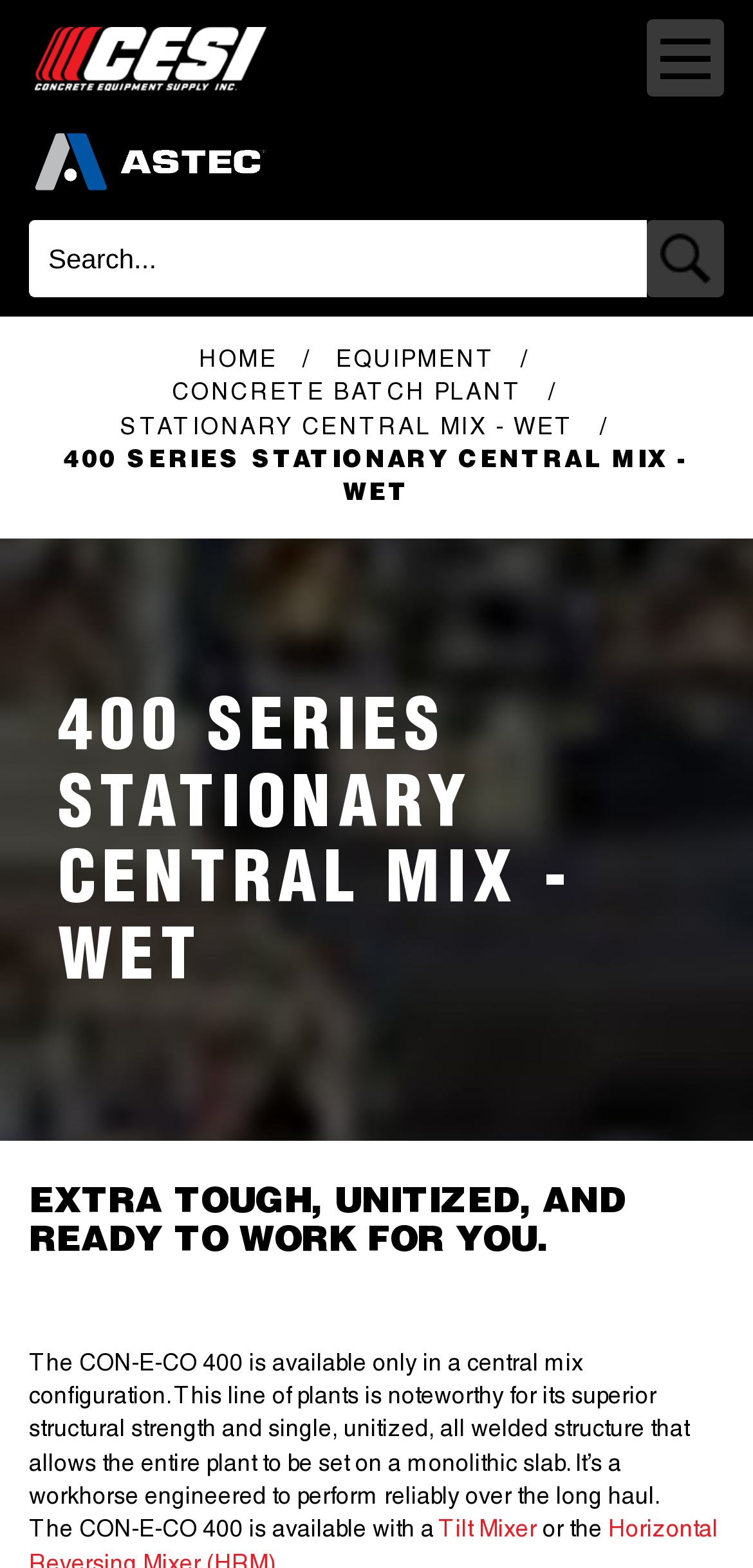Extract the main headline from the webpage and generate its text.

400 SERIES STATIONARY CENTRAL MIX - WET